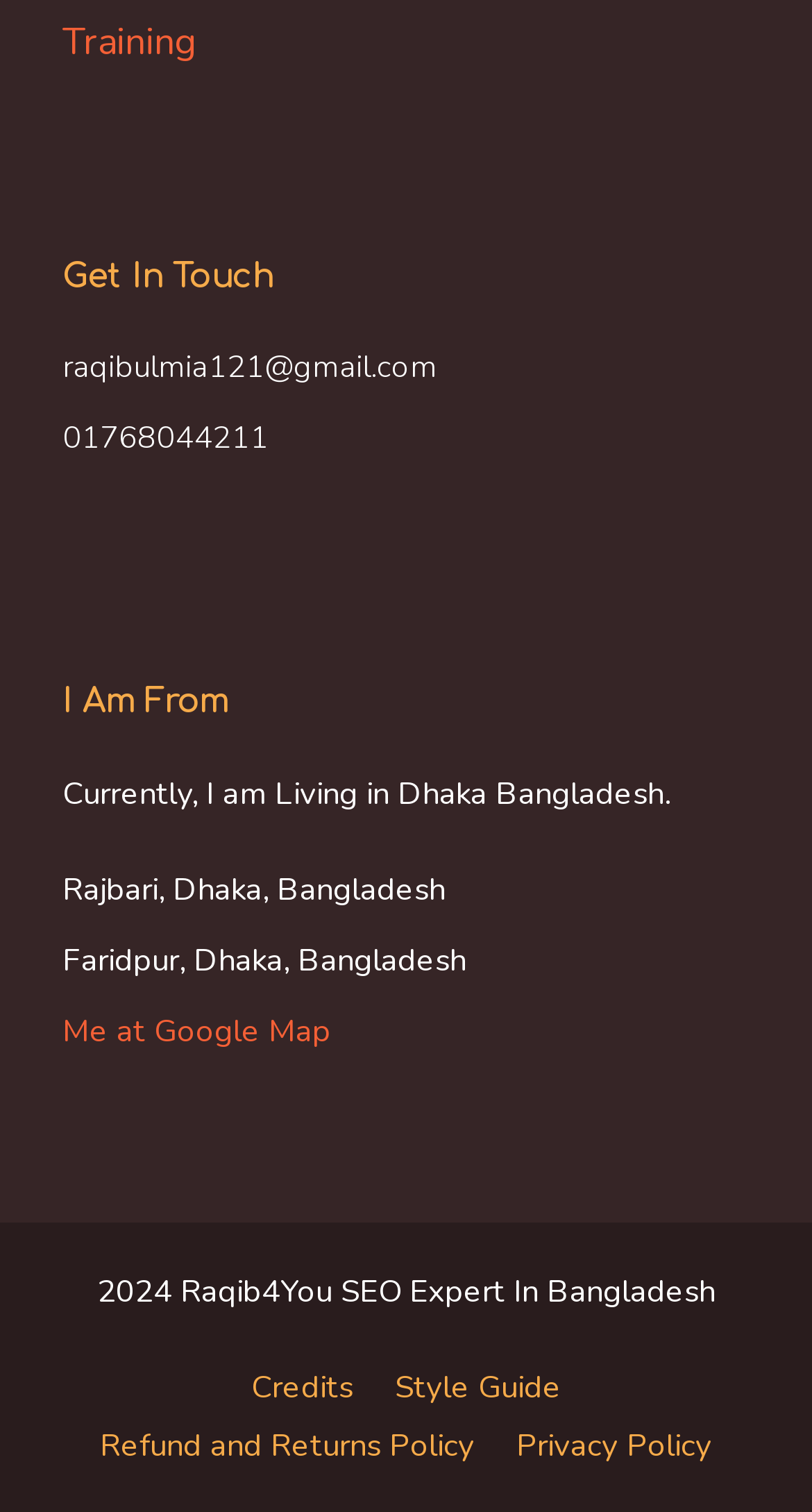Carefully observe the image and respond to the question with a detailed answer:
What is the email address provided?

I found the email address by looking at the link element with the text 'raqibulmia121@gmail.com' which is located at the top section of the webpage, below the 'Get In Touch' heading.